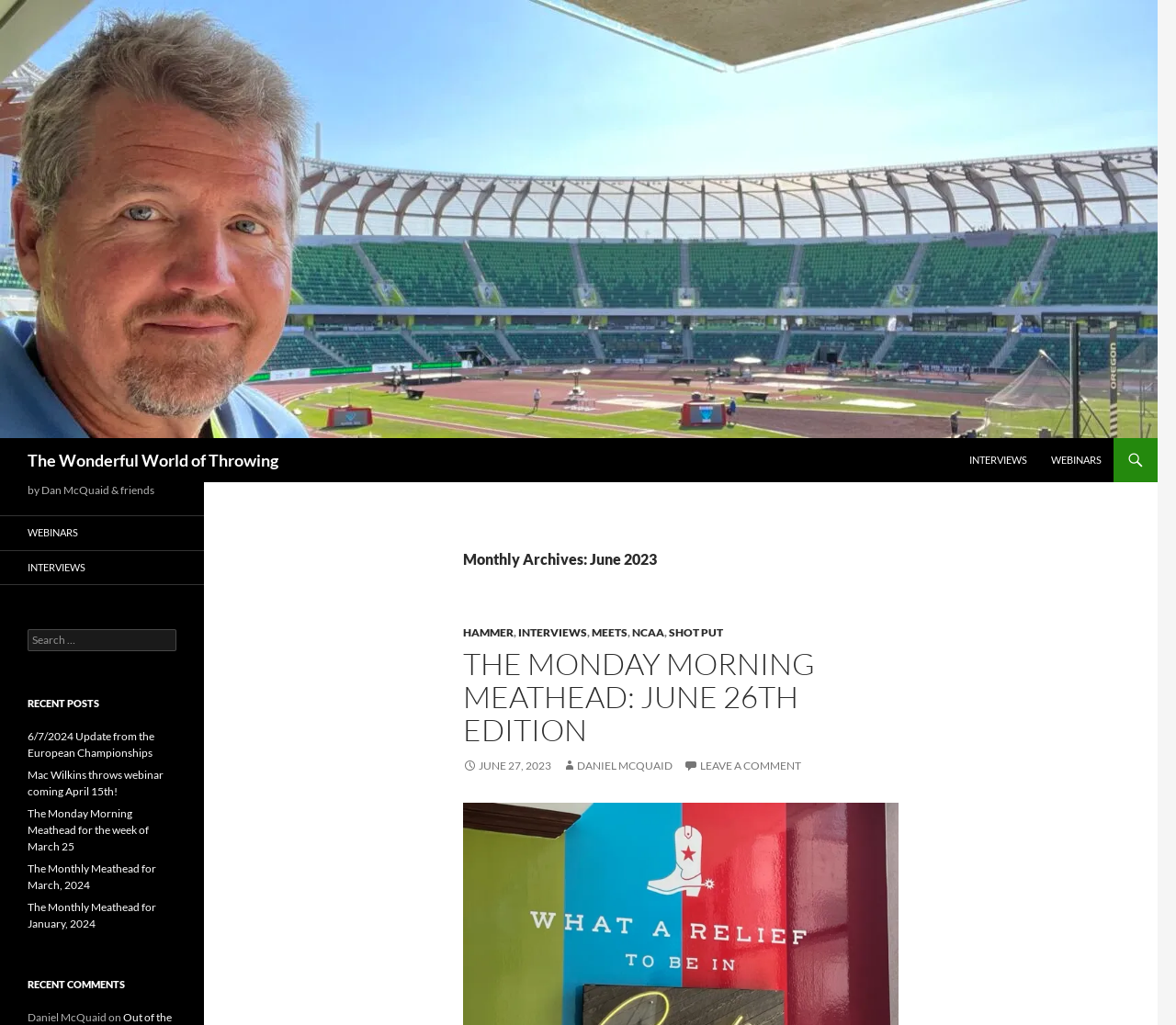Please find the bounding box coordinates of the clickable region needed to complete the following instruction: "Read the recent post about 6/7/2024 Update from the European Championships". The bounding box coordinates must consist of four float numbers between 0 and 1, i.e., [left, top, right, bottom].

[0.023, 0.711, 0.131, 0.741]